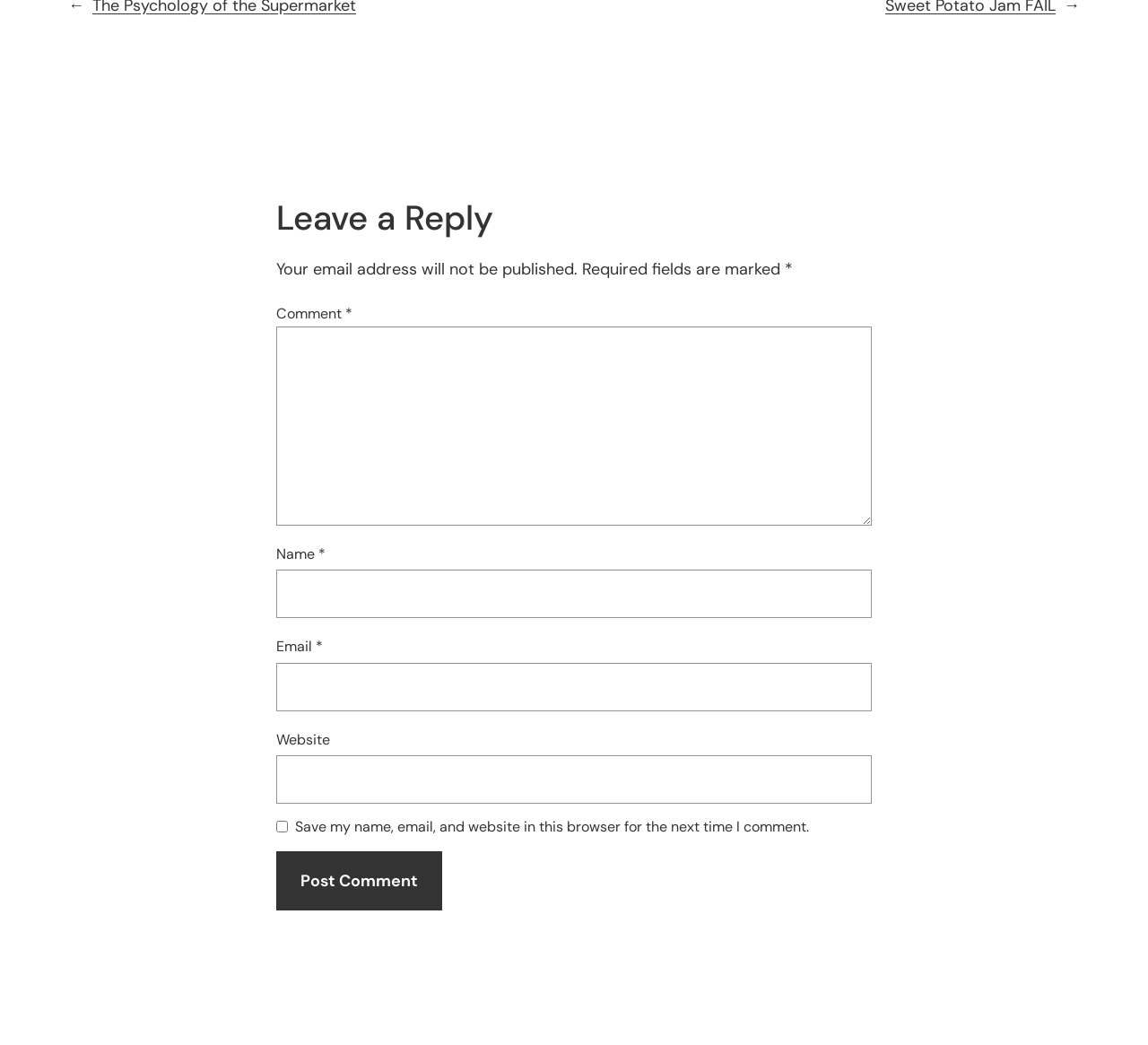Predict the bounding box coordinates of the UI element that matches this description: "parent_node: Comment * name="comment"". The coordinates should be in the format [left, top, right, bottom] with each value between 0 and 1.

[0.241, 0.313, 0.759, 0.503]